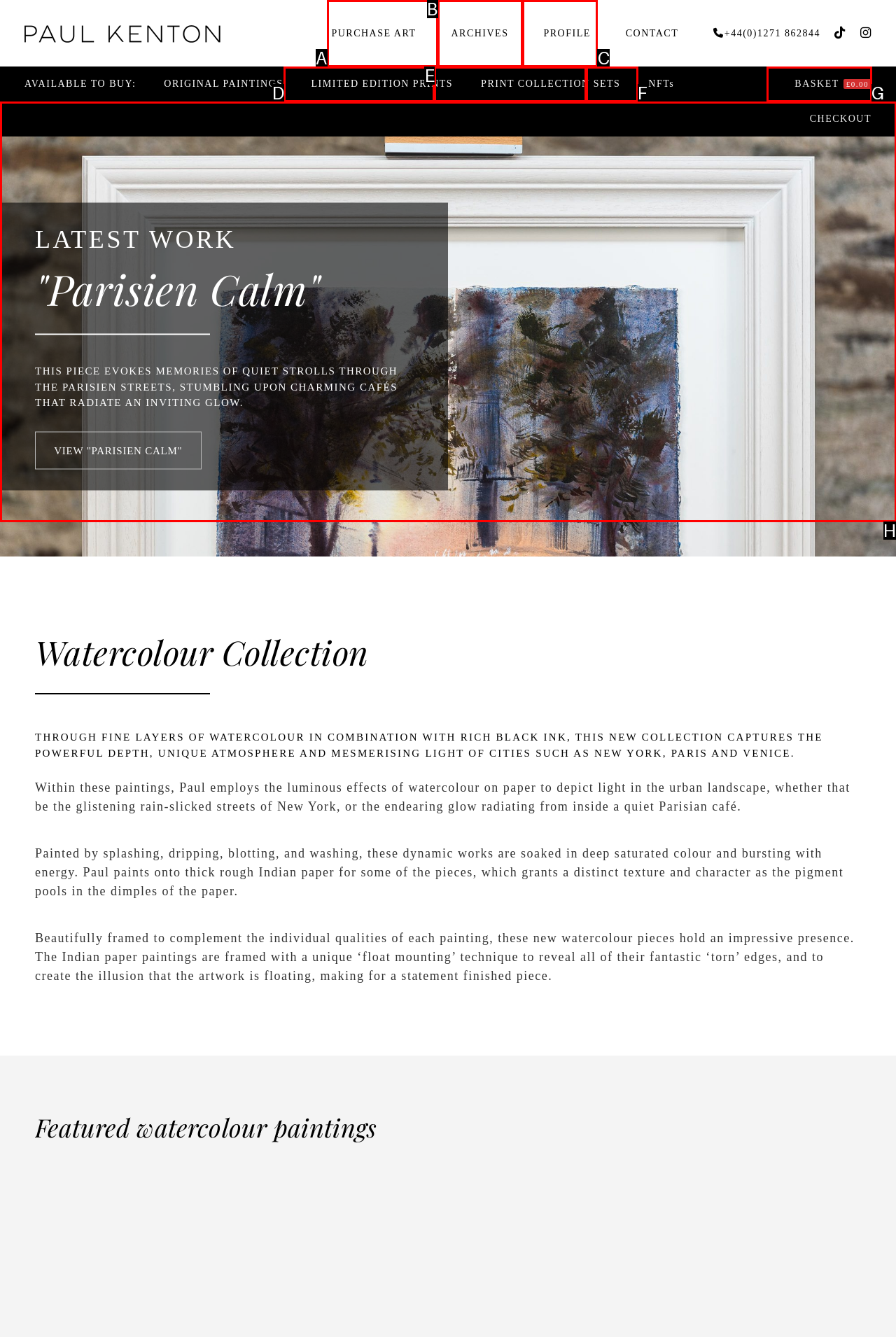Point out the option that aligns with the description: Purchase Art
Provide the letter of the corresponding choice directly.

A